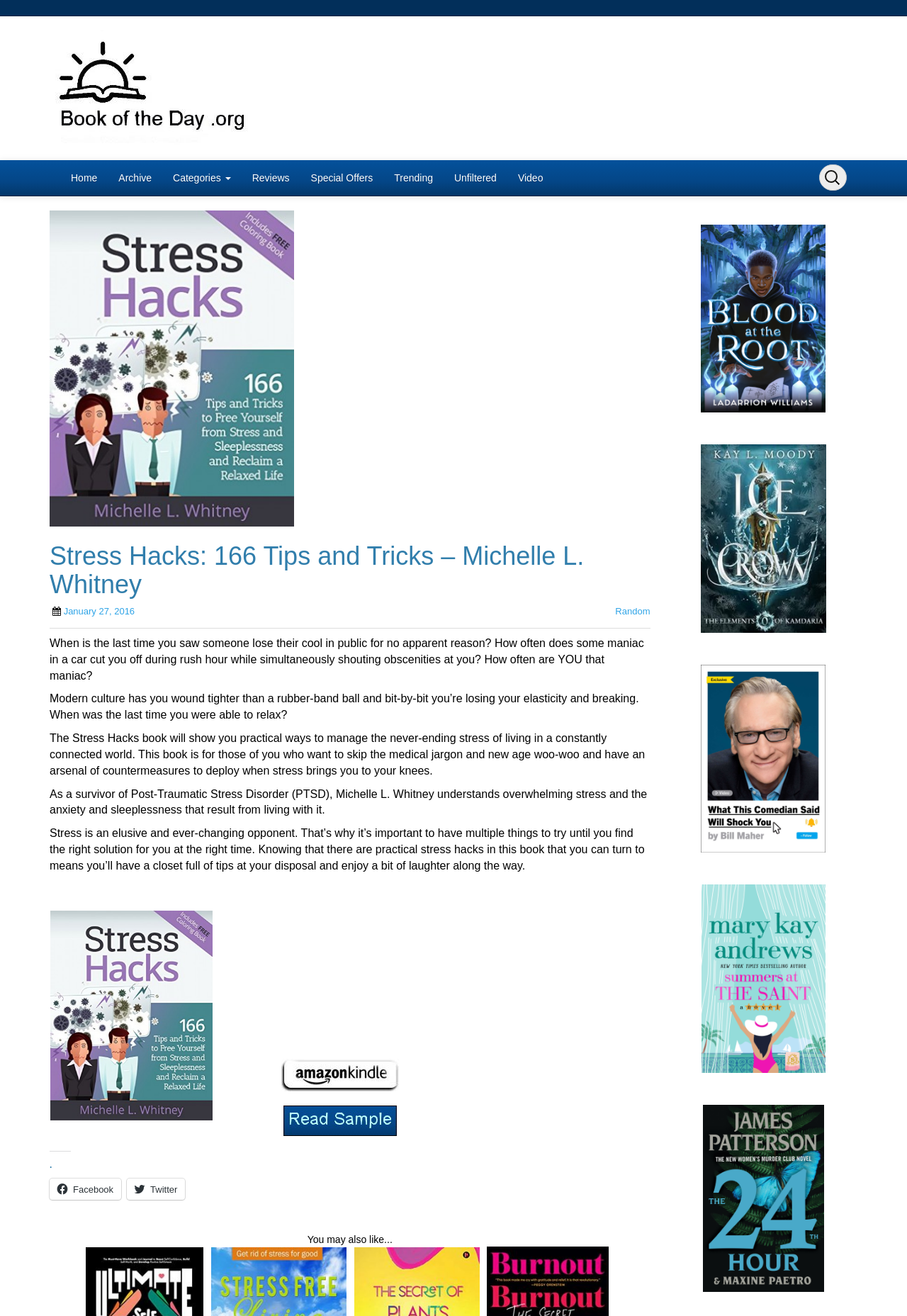Provide a brief response to the question below using a single word or phrase: 
What is the title of the book being described?

Stress Hacks: 166 Tips and Tricks